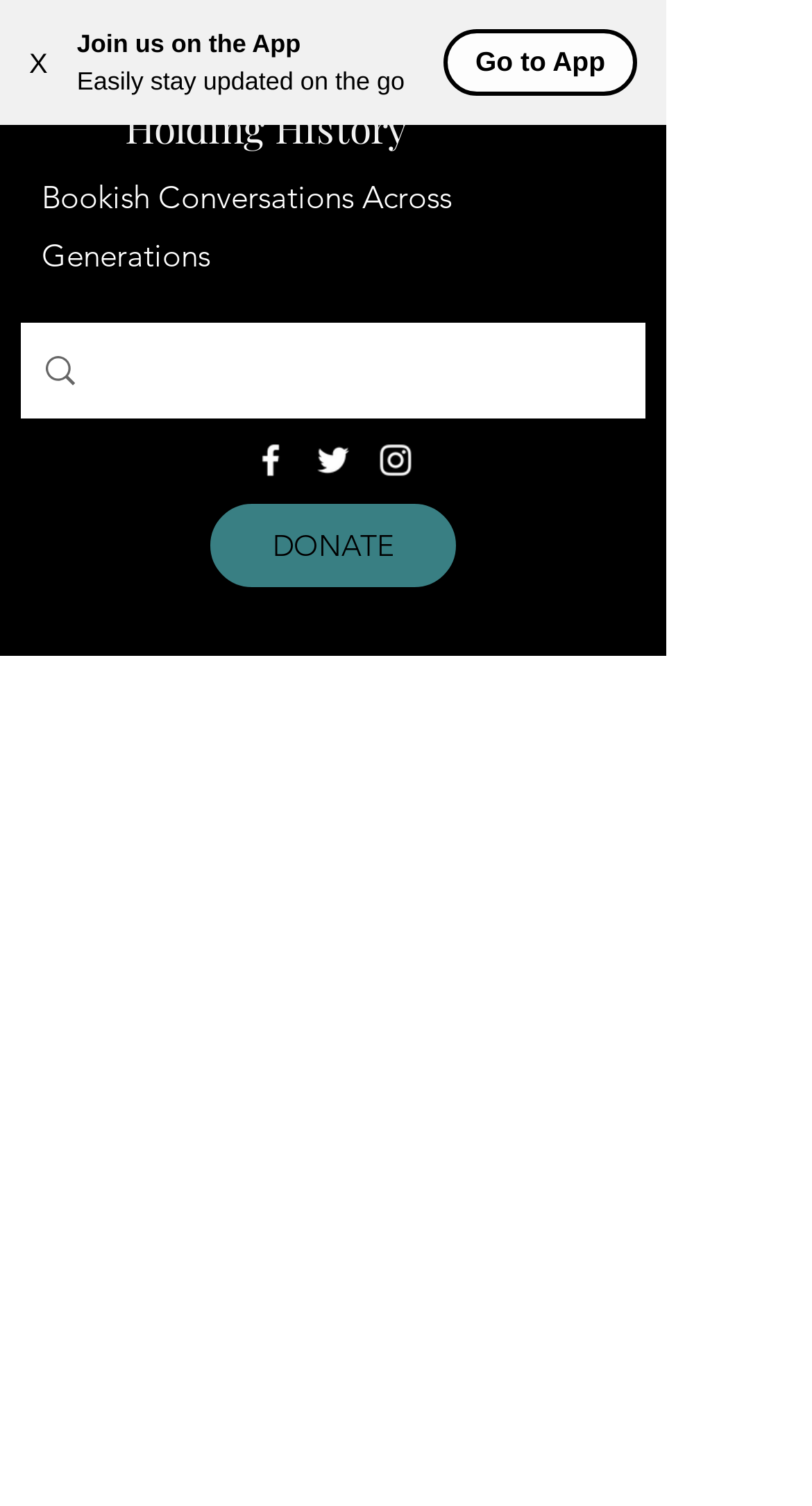Please respond to the question with a concise word or phrase:
How many social media links are there in the 'Social Bar'?

3